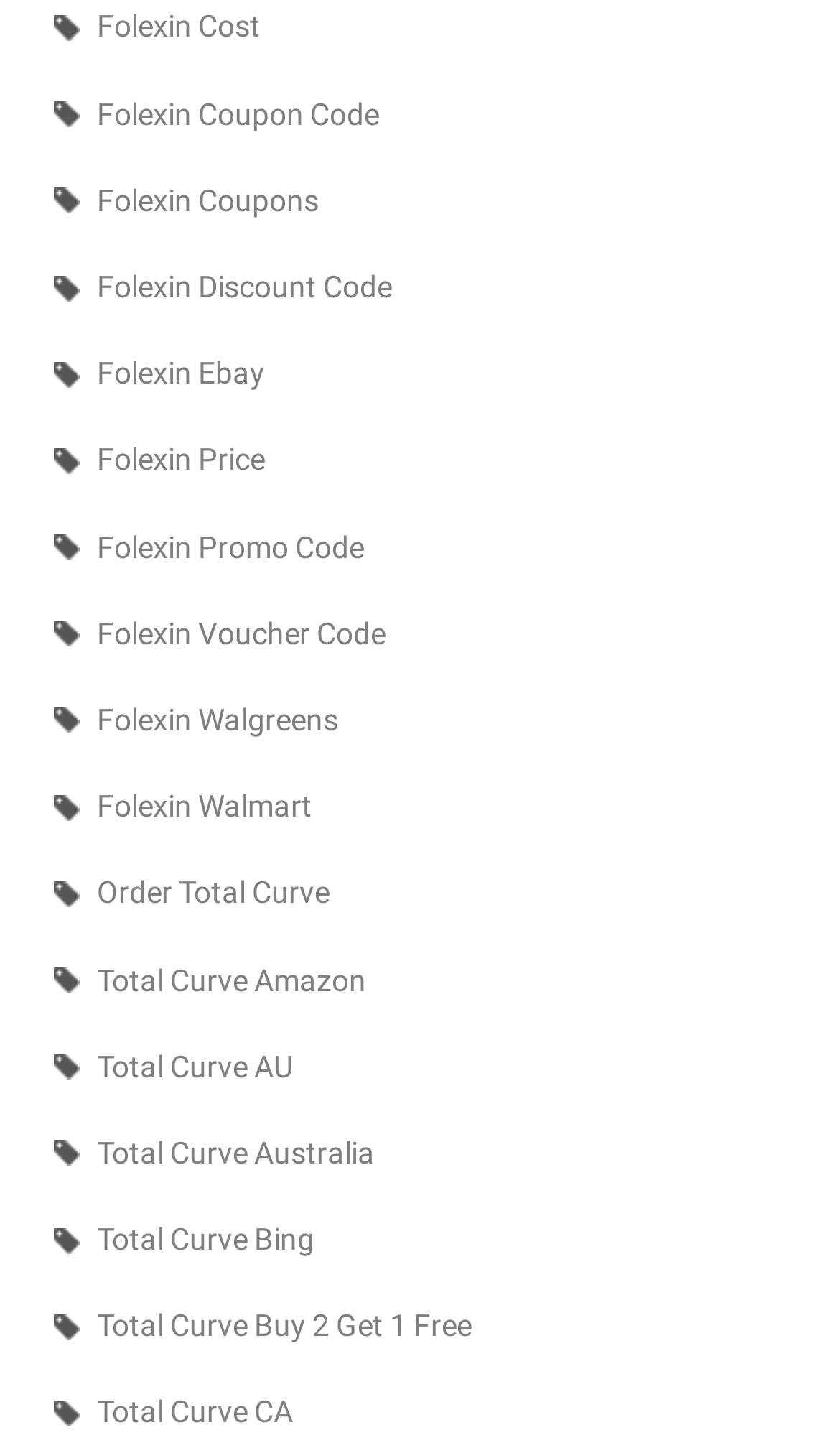How many Folexin related links are there? Observe the screenshot and provide a one-word or short phrase answer.

9